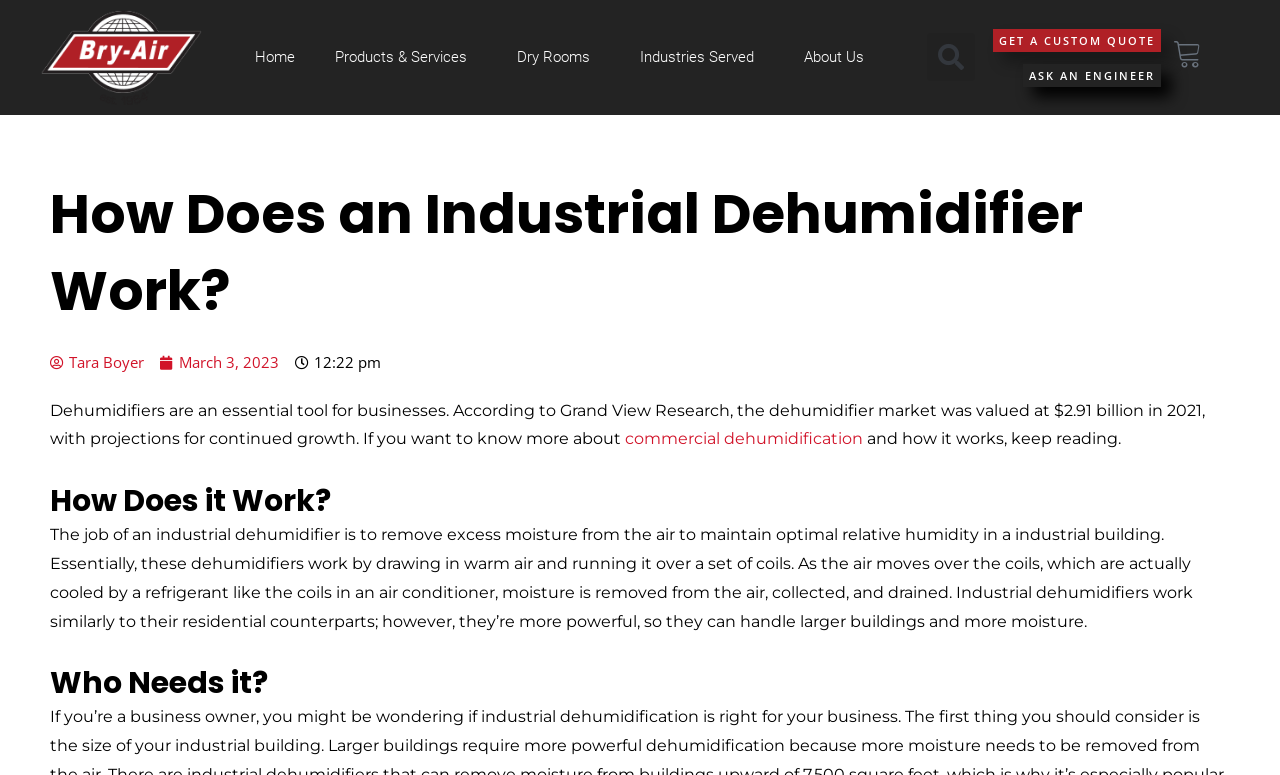Determine the bounding box coordinates for the clickable element to execute this instruction: "Click on 'About Us'". Provide the coordinates as four float numbers between 0 and 1, i.e., [left, top, right, bottom].

None